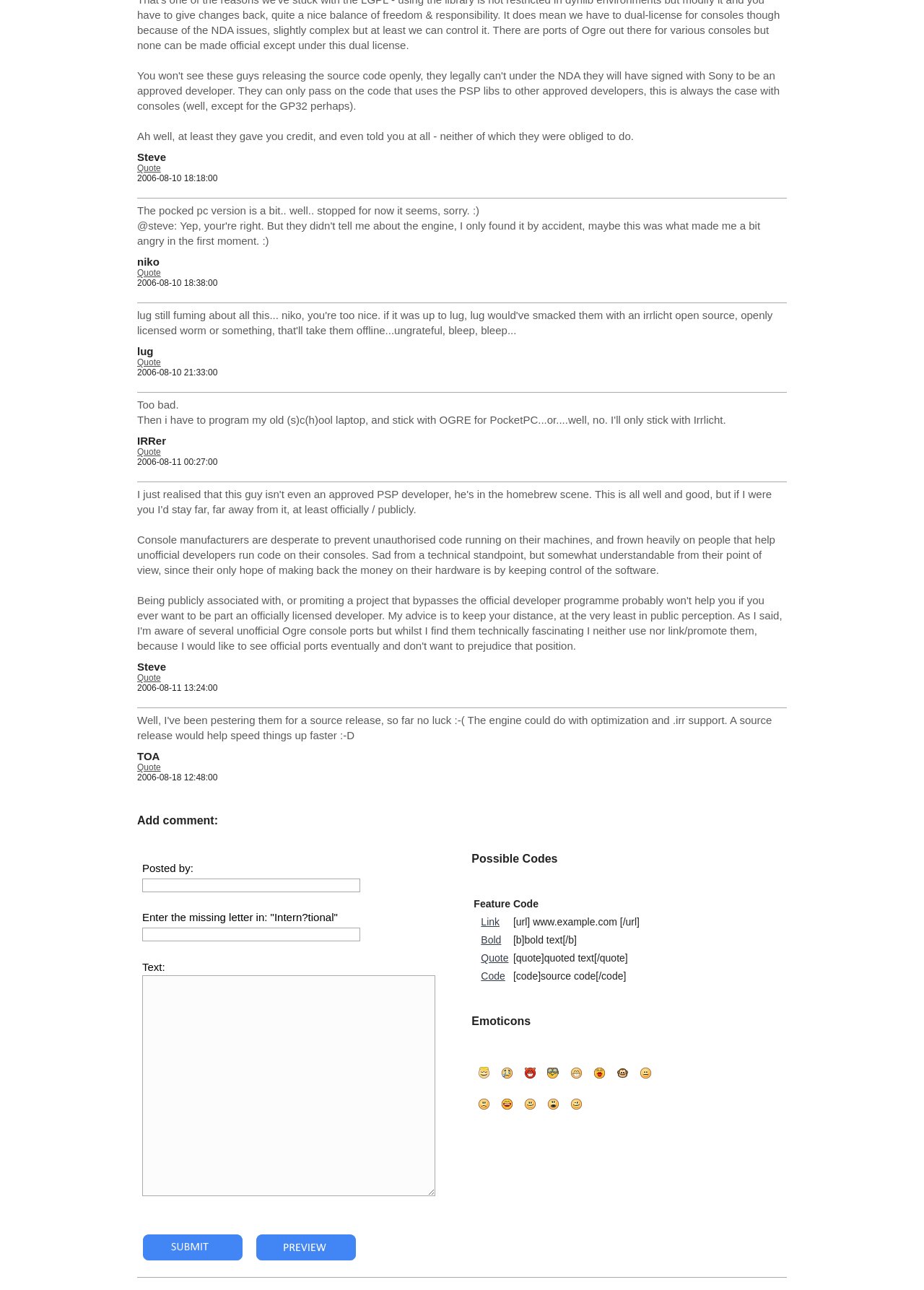What are the emoticons used for?
Please provide a comprehensive answer based on the visual information in the image.

The emoticons are located in a table and are likely used to add emotional tone or personality to comments or posts, allowing users to convey their emotions or feelings in a more visual way.